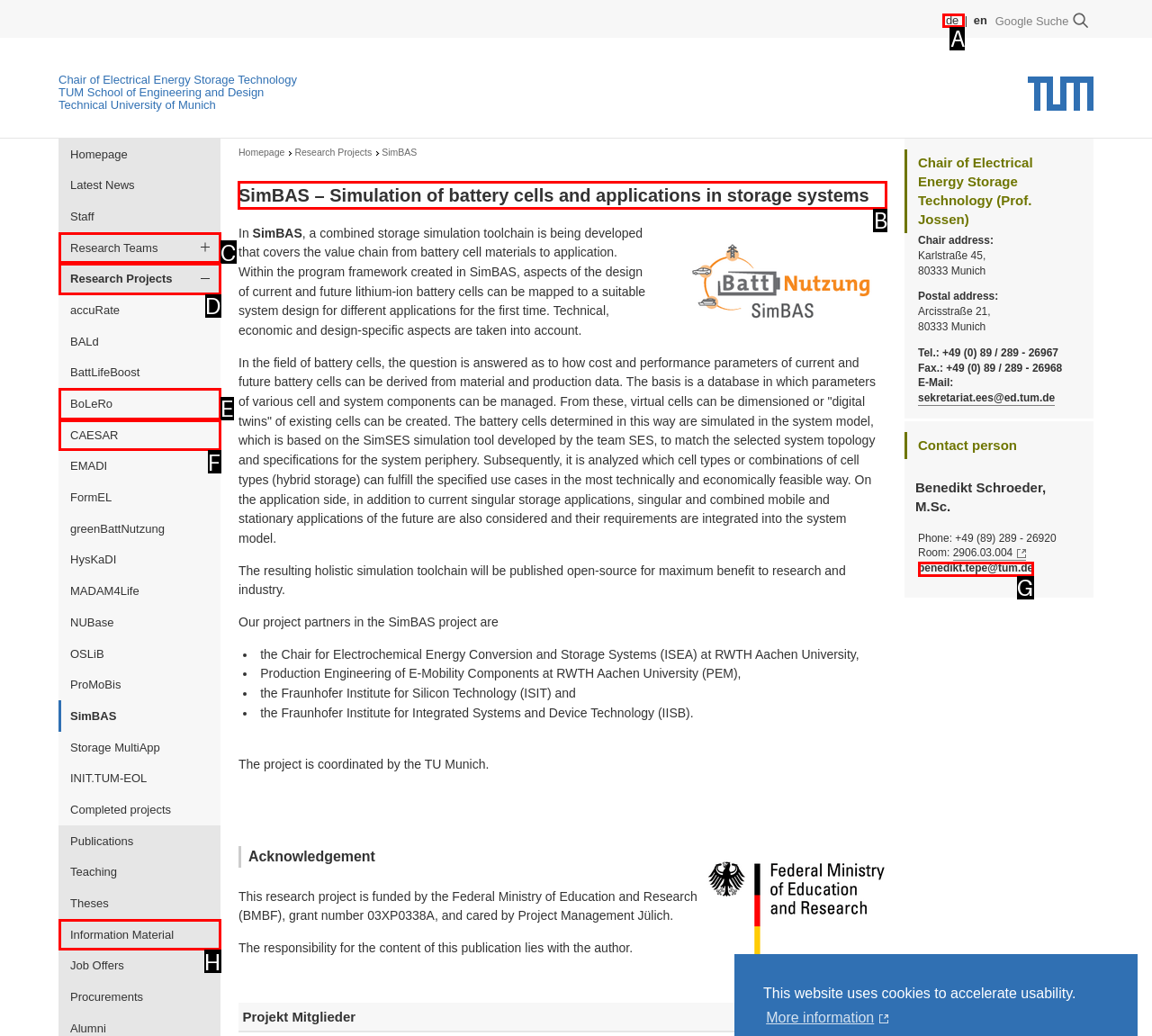Identify the correct lettered option to click in order to perform this task: Click the 'Submit' button. Respond with the letter.

None